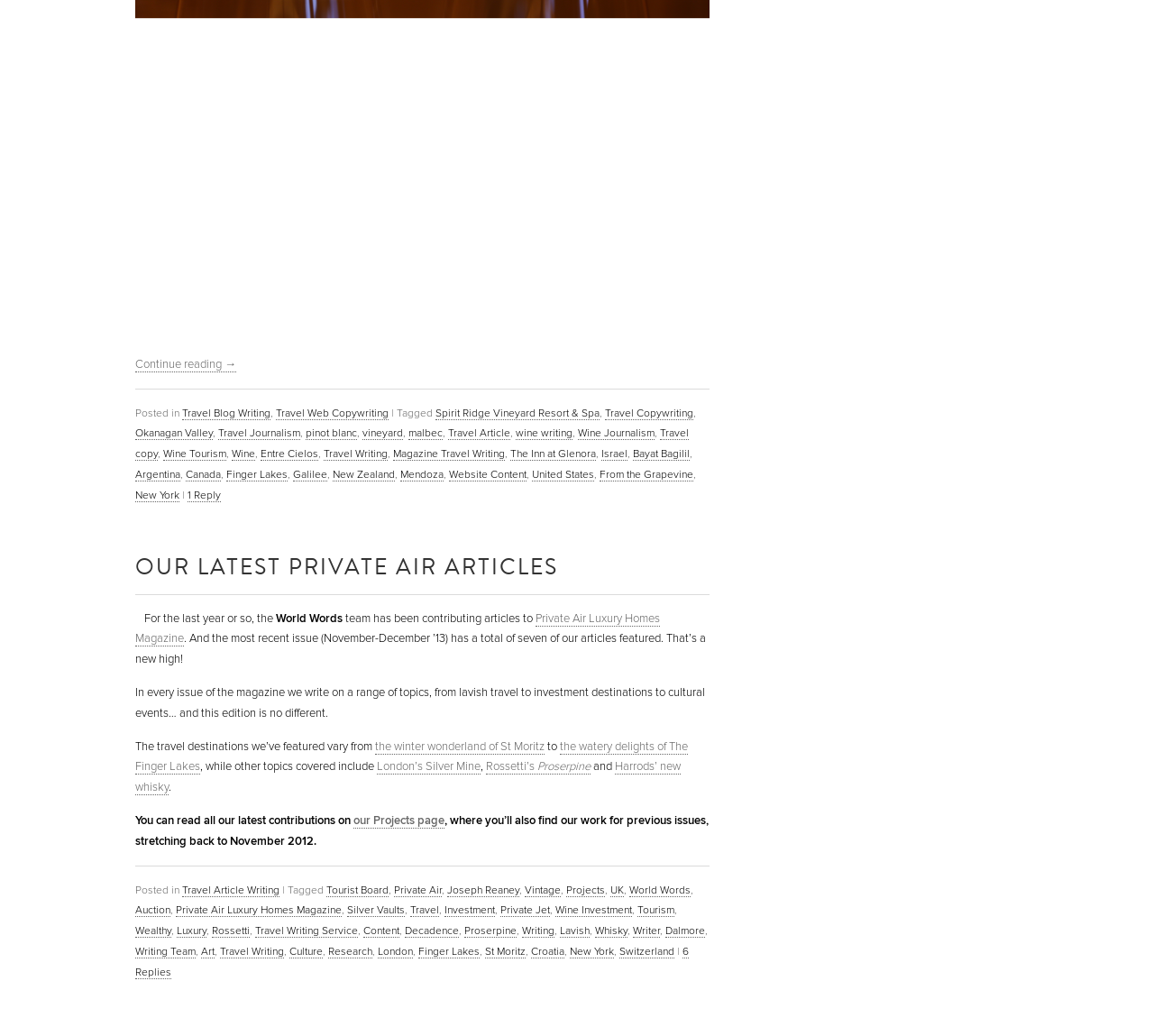Specify the bounding box coordinates of the area that needs to be clicked to achieve the following instruction: "Visit 'Private Air Luxury Homes Magazine'".

[0.117, 0.59, 0.572, 0.624]